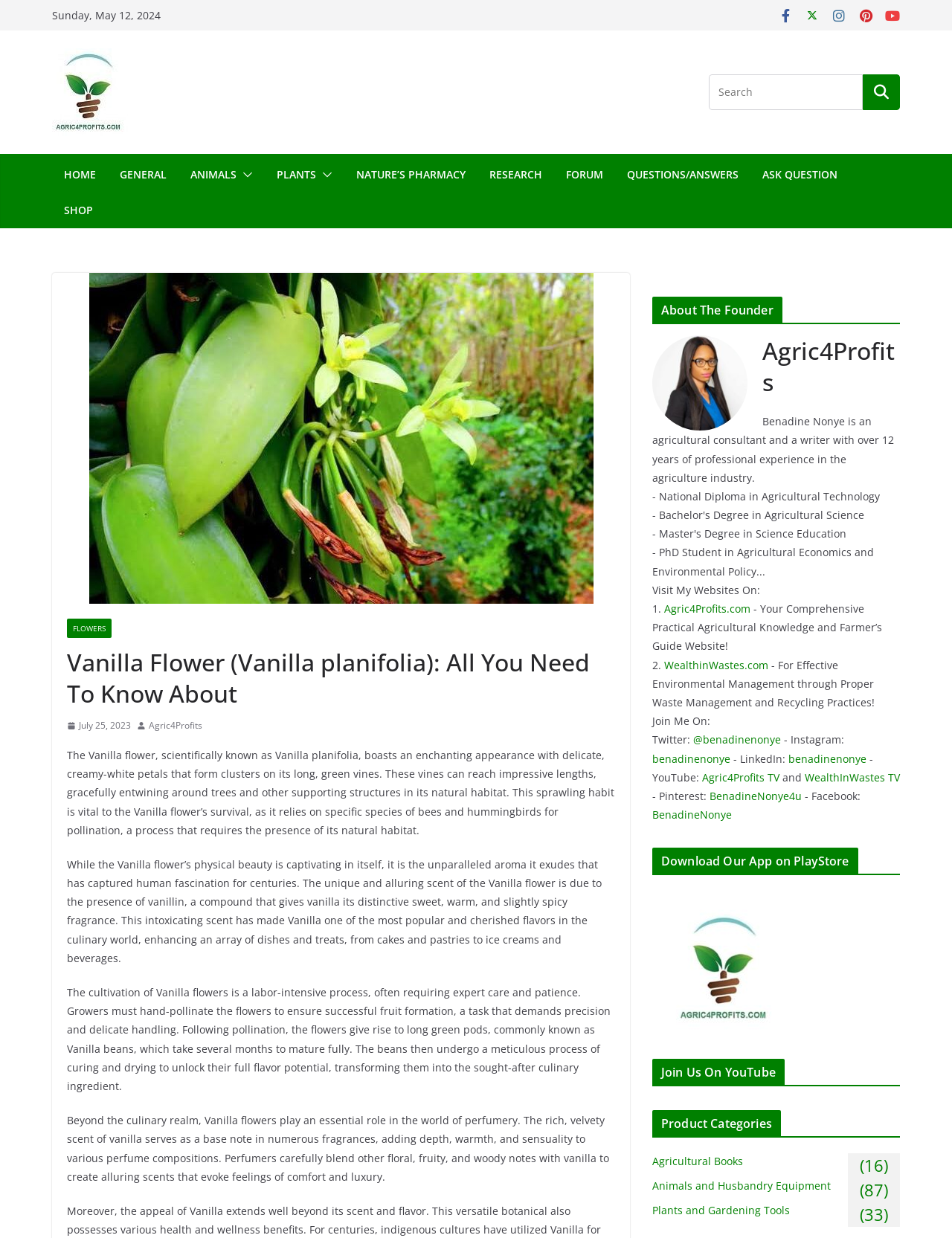What is the purpose of hand-pollination in Vanilla flower cultivation?
Please use the image to provide a one-word or short phrase answer.

To ensure successful fruit formation